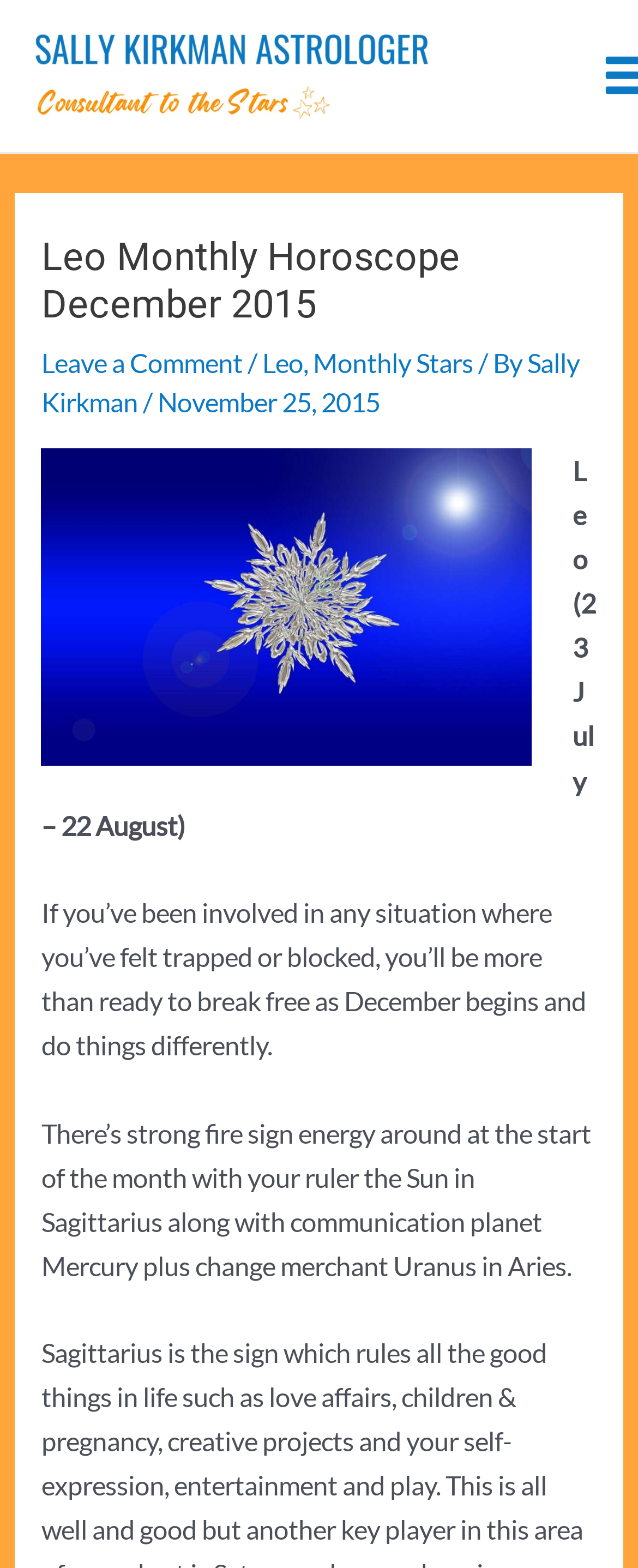What is the zodiac sign of this horoscope?
Answer with a single word or phrase, using the screenshot for reference.

Leo